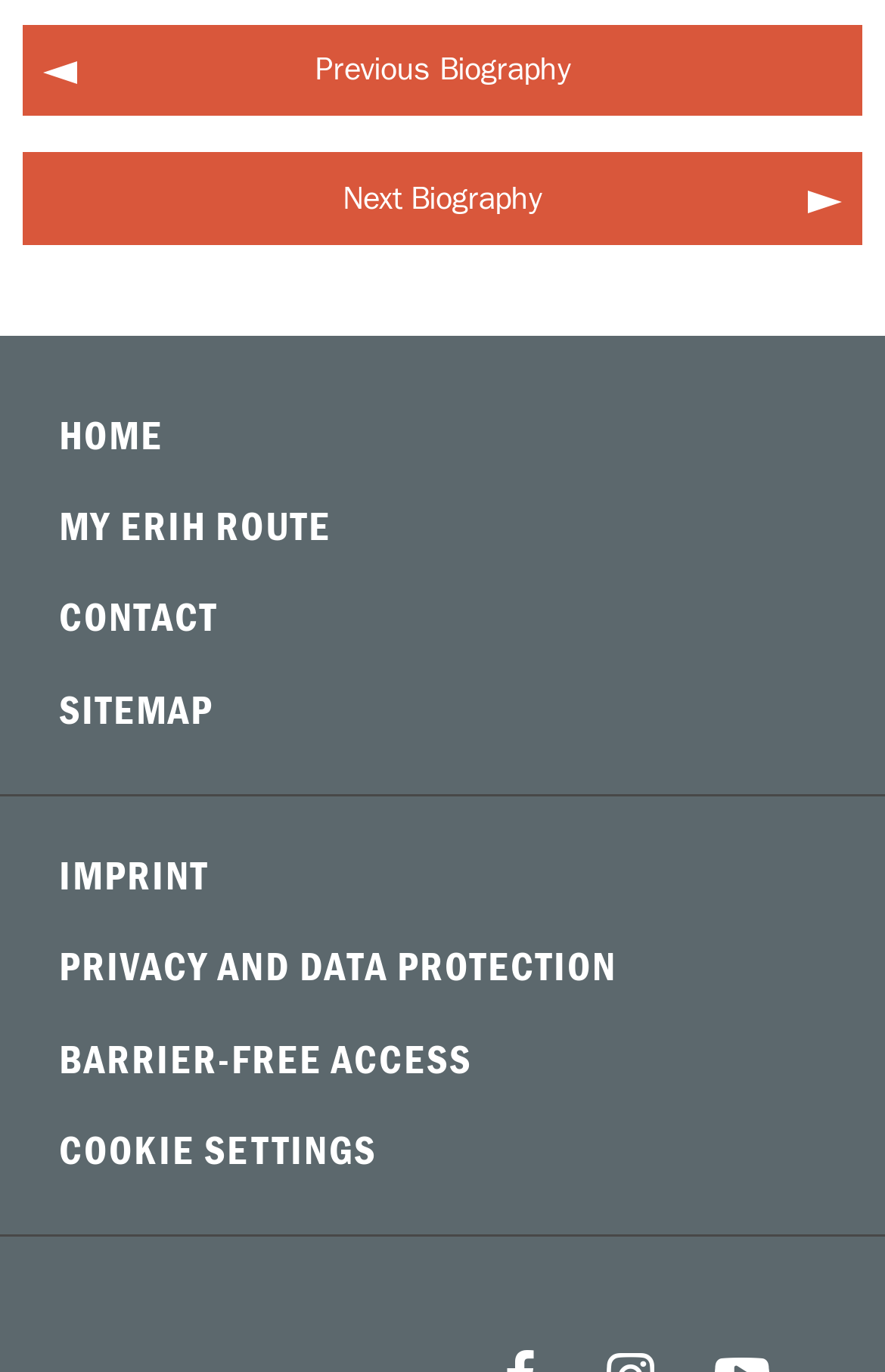What is the first link on the top left?
Please provide a single word or phrase as the answer based on the screenshot.

Previous Biography